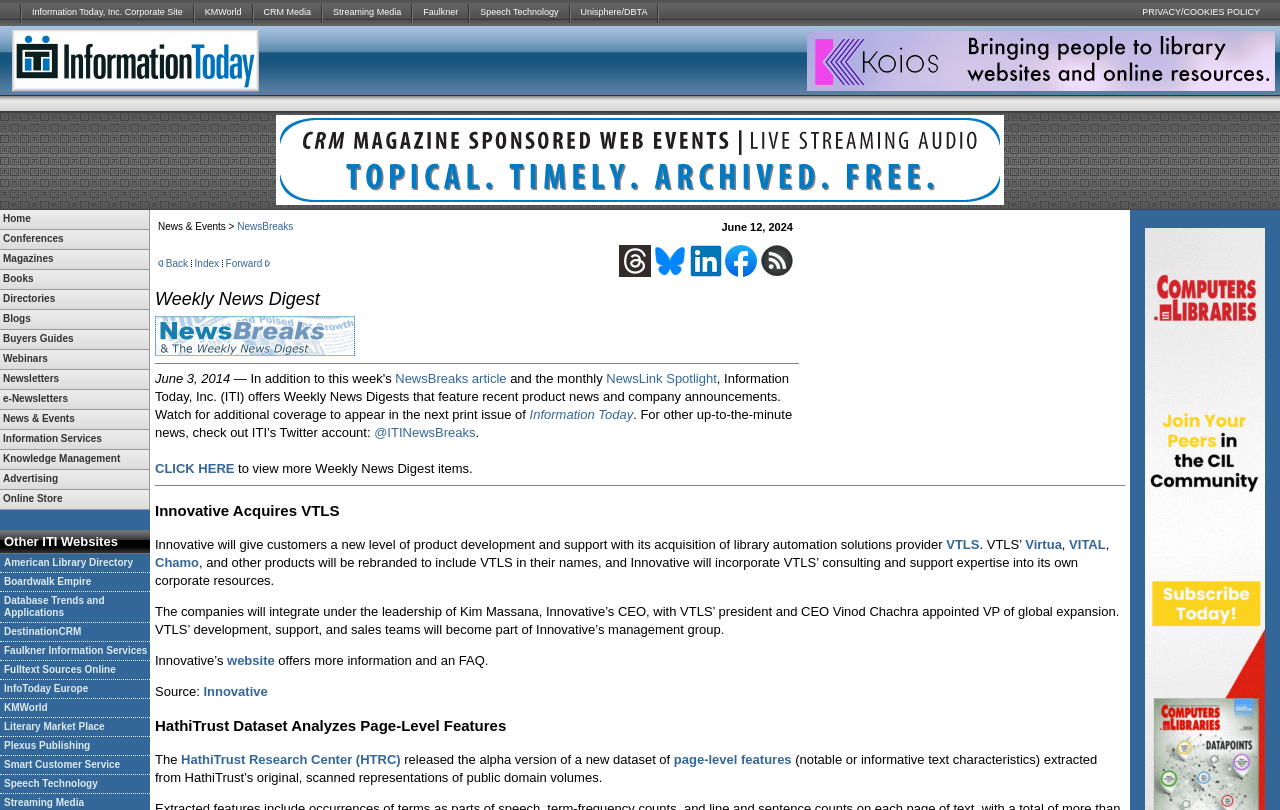Find the bounding box coordinates of the element's region that should be clicked in order to follow the given instruction: "Click Information Today, Inc. Corporate Site". The coordinates should consist of four float numbers between 0 and 1, i.e., [left, top, right, bottom].

[0.017, 0.0, 0.151, 0.032]